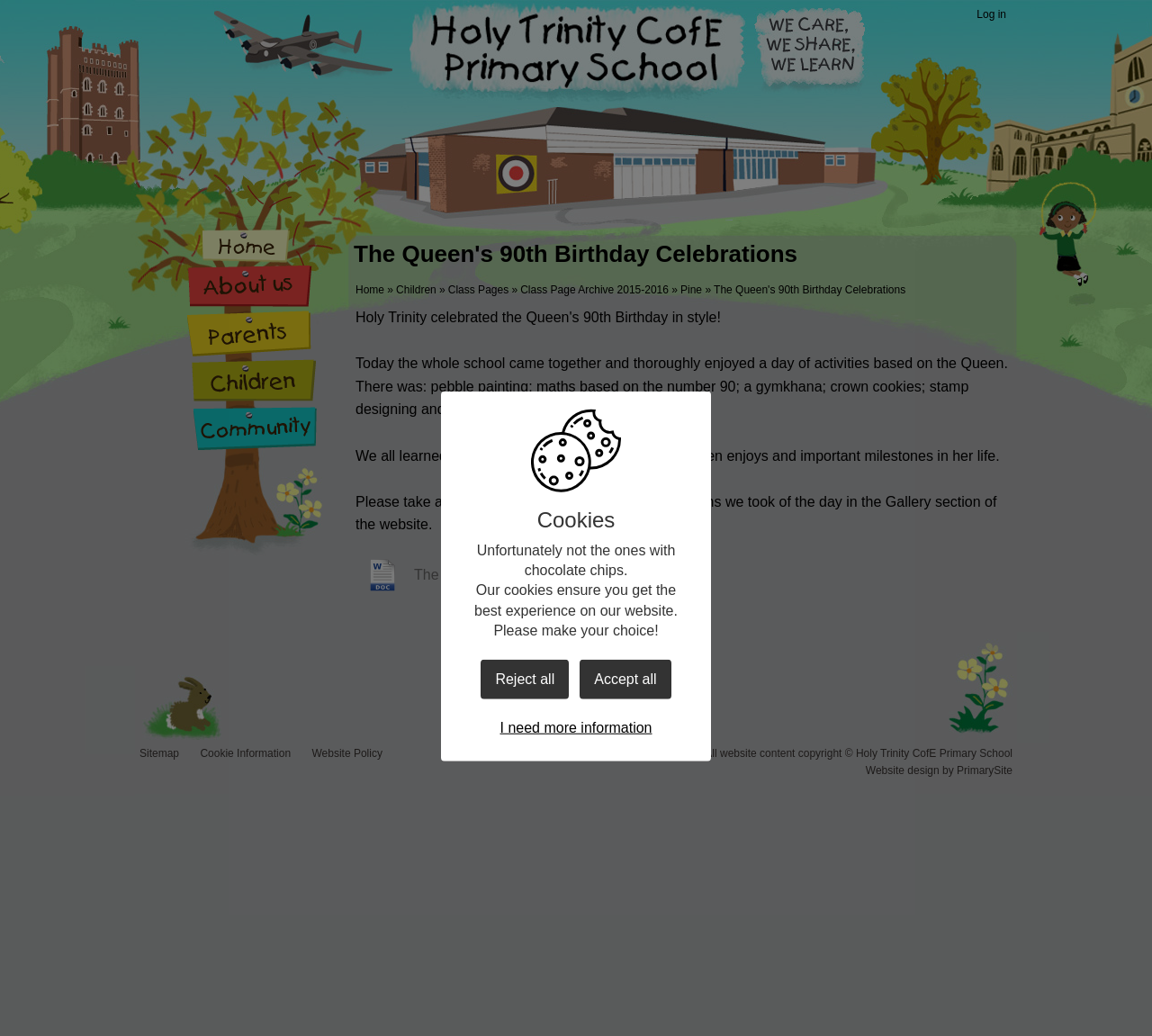Provide a one-word or one-phrase answer to the question:
What is the school celebrating?

The Queen's 90th Birthday